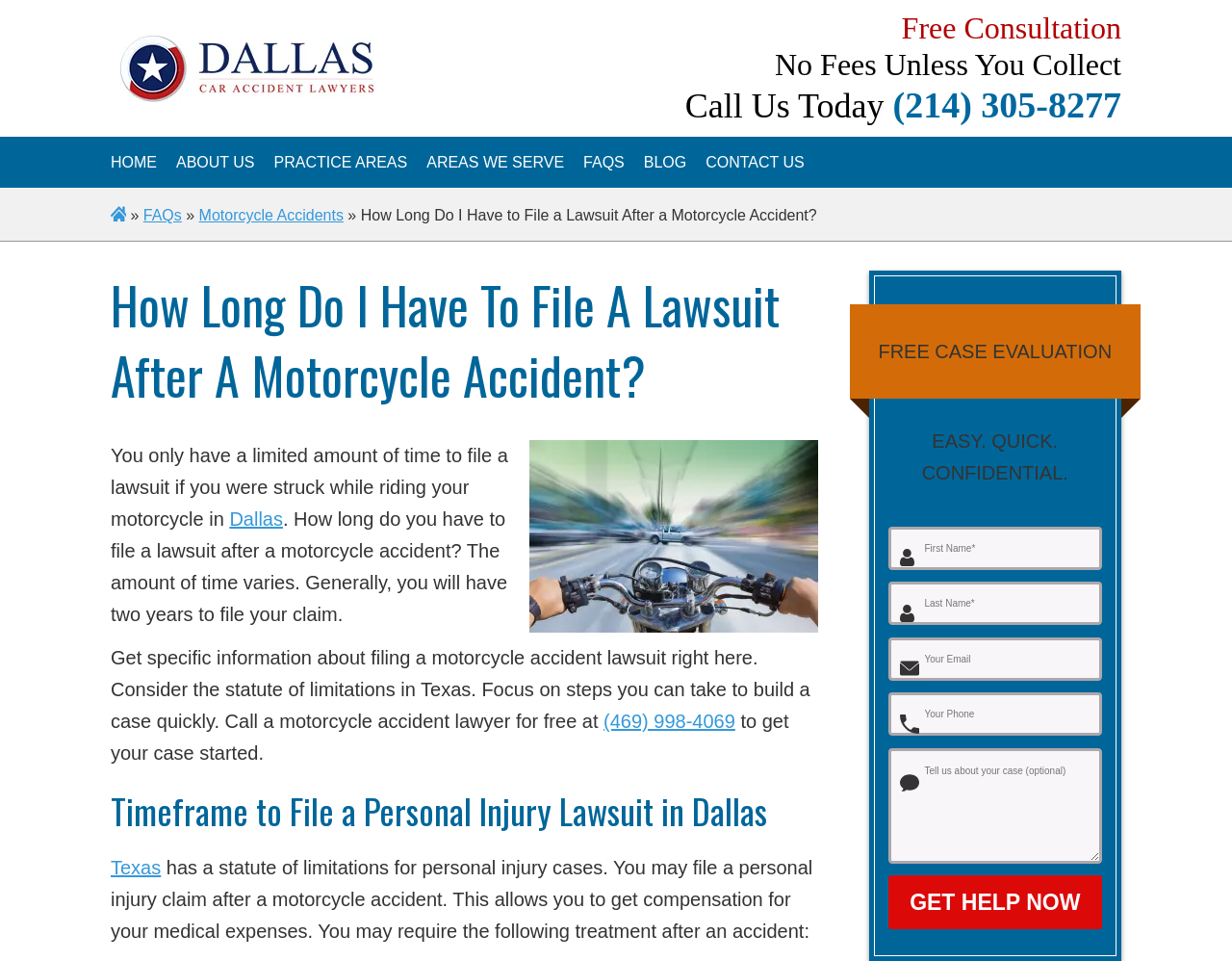Determine the bounding box coordinates of the clickable region to carry out the instruction: "Click the 'Motorcycle Accidents' link".

[0.161, 0.216, 0.279, 0.233]